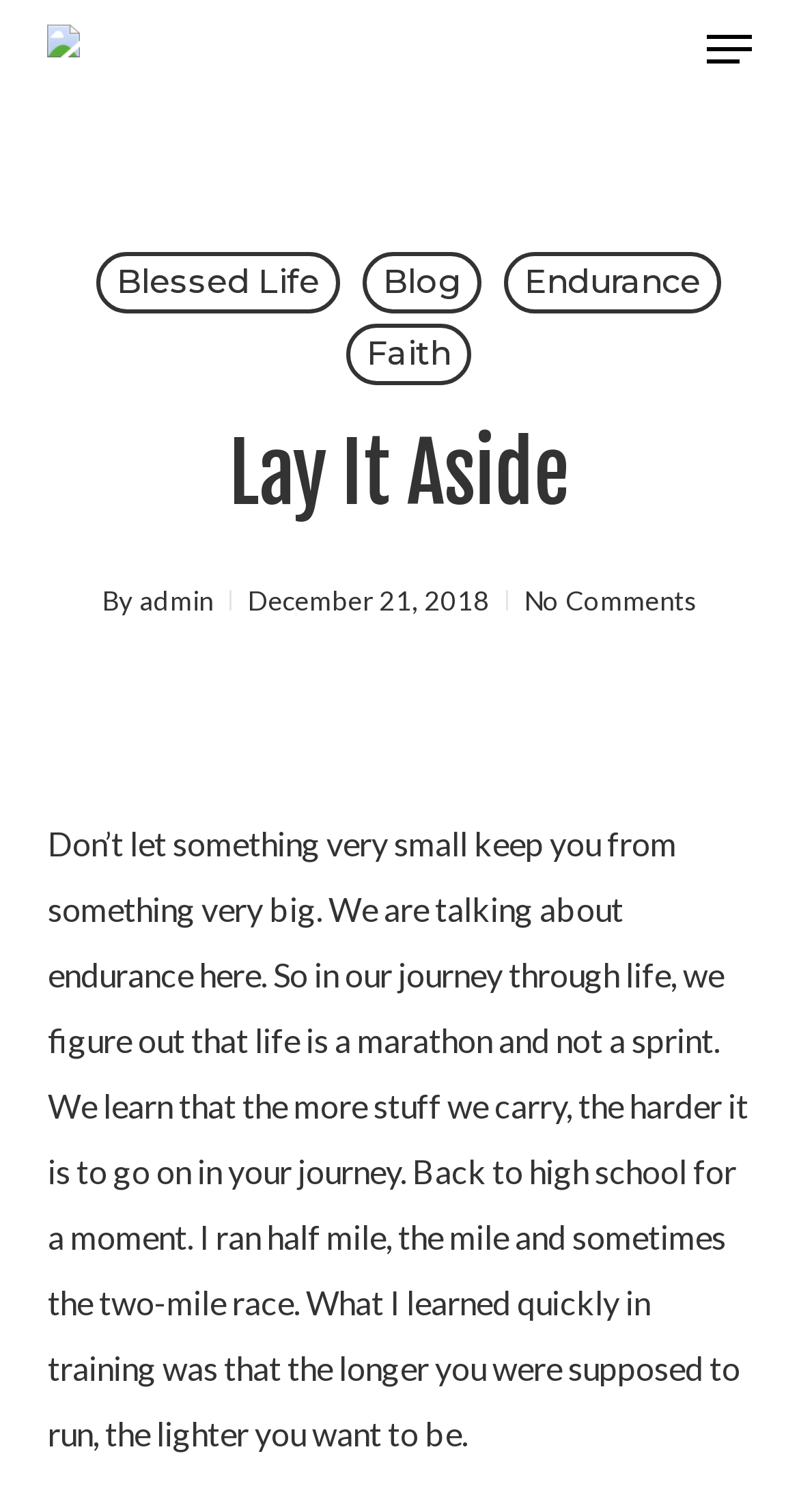How many comments are there on the latest article?
Look at the image and construct a detailed response to the question.

The number of comments on the latest article can be found by looking at the link that says 'No Comments'. This suggests that there are no comments on the latest article.